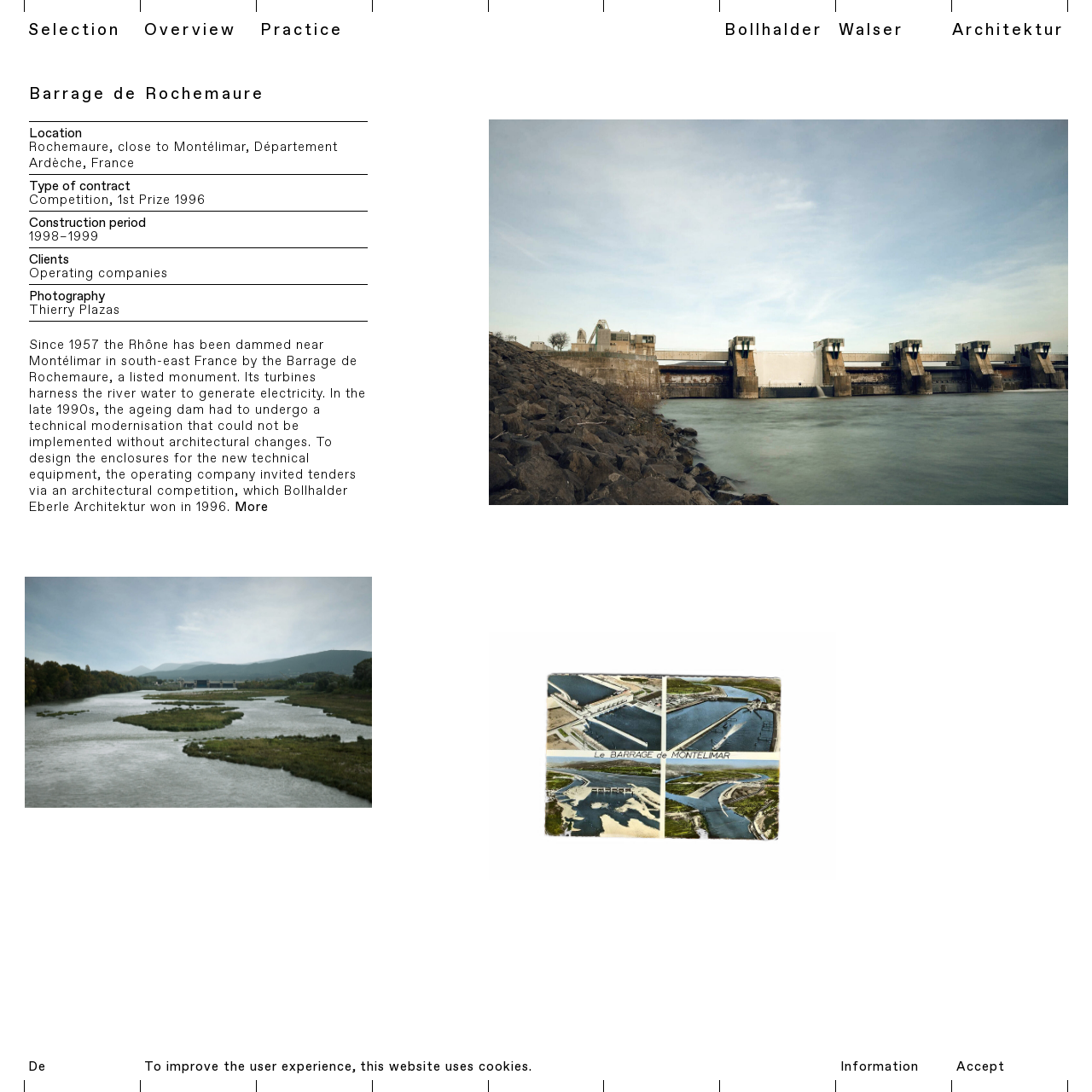Find the bounding box coordinates for the area that must be clicked to perform this action: "Read more about the 'Barrage de Rochemaure' project".

[0.027, 0.309, 0.335, 0.473]